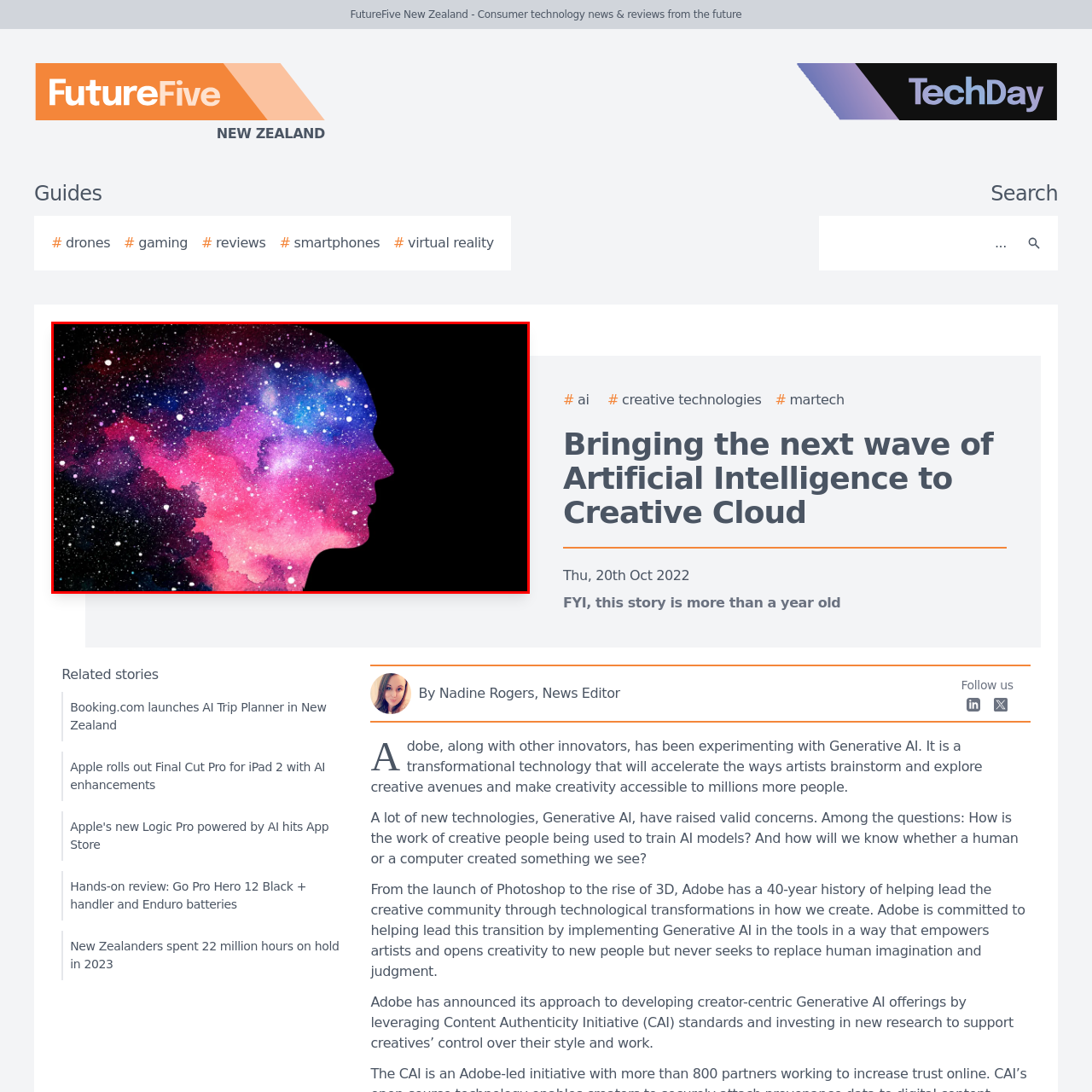What is symbolized by the stars and nebulae?
Examine the image that is surrounded by the red bounding box and answer the question with as much detail as possible using the image.

The stars and nebulae swirling through the head in the cosmic scene symbolize creativity and inspiration, suggesting the limitless potential of the human mind, particularly in relation to technology and creativity.